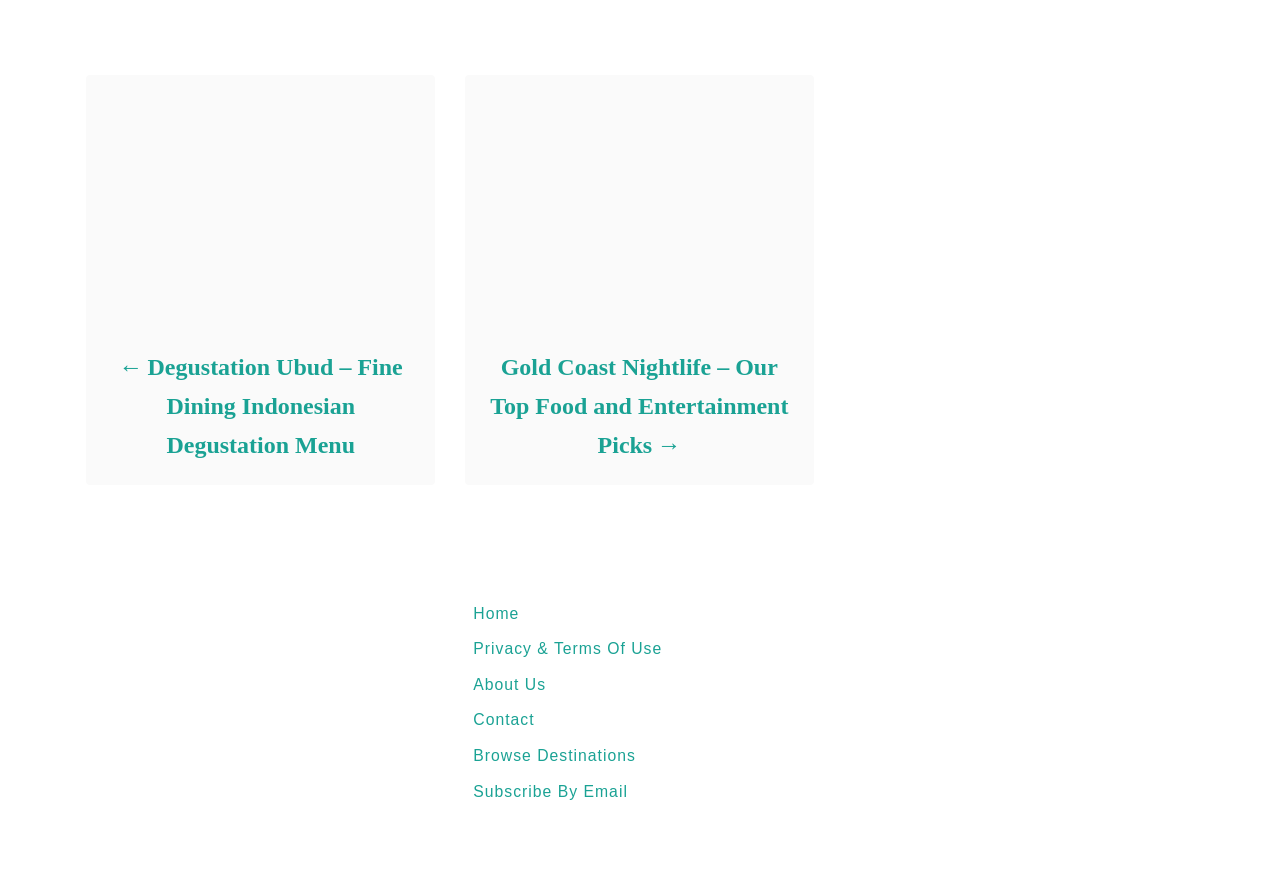Kindly determine the bounding box coordinates for the clickable area to achieve the given instruction: "view about us page".

[0.37, 0.751, 0.63, 0.779]